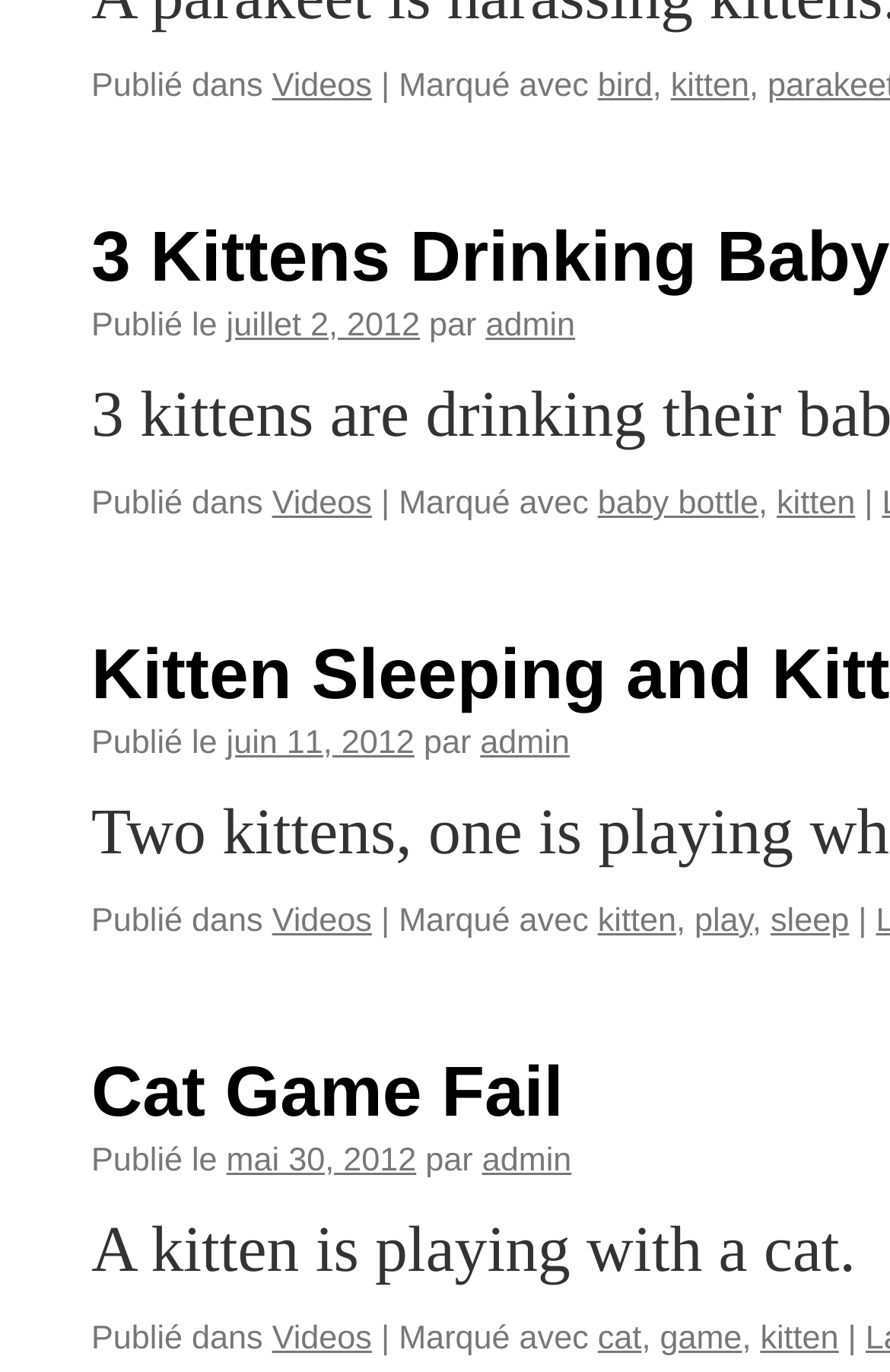Use the details in the image to answer the question thoroughly: 
What is the latest video publication date?

I looked at the video publication dates and found that 'juillet 2, 2012' is the latest one.